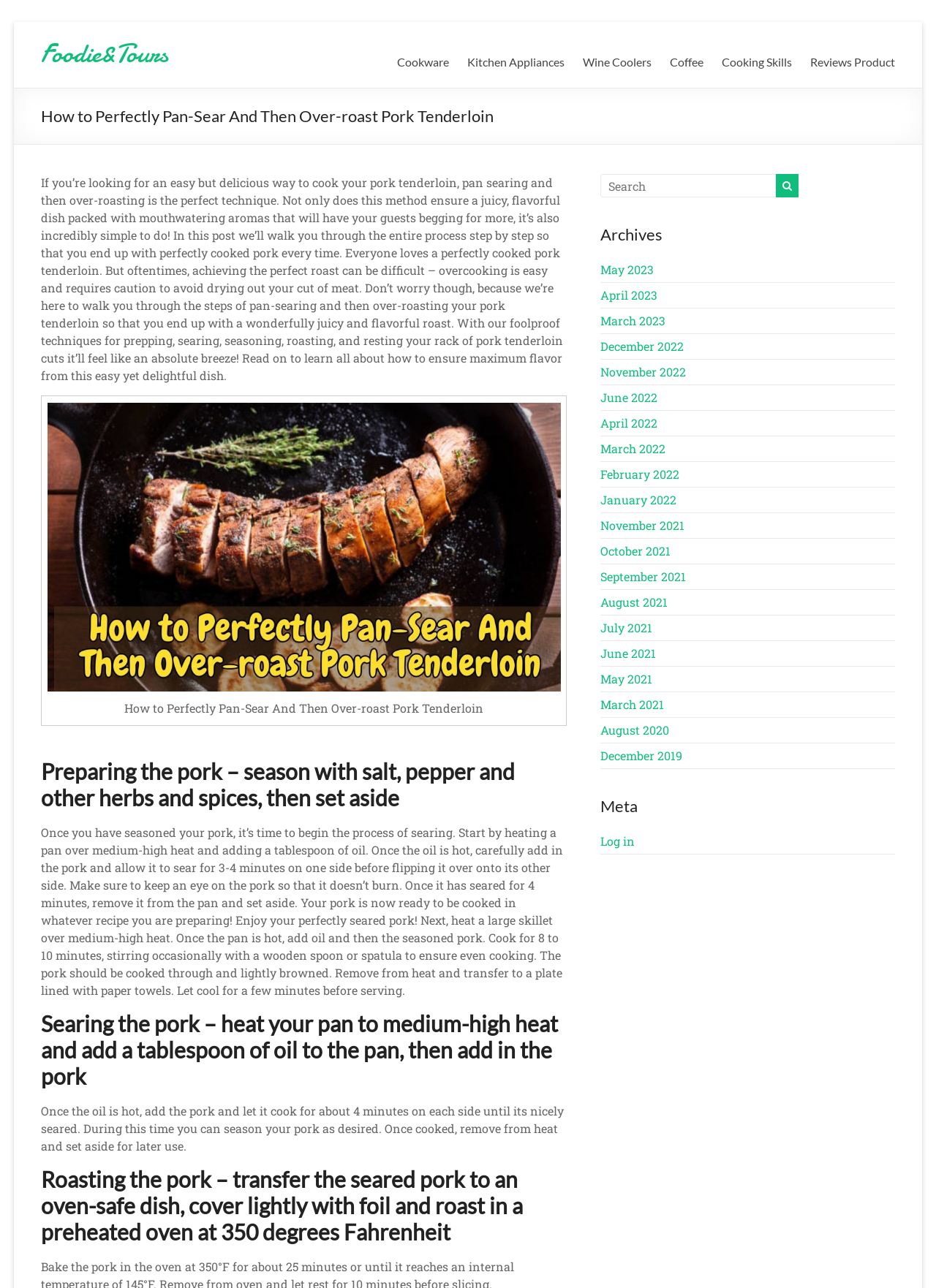Based on the element description, predict the bounding box coordinates (top-left x, top-left y, bottom-right x, bottom-right y) for the UI element in the screenshot: Log in

[0.641, 0.647, 0.678, 0.659]